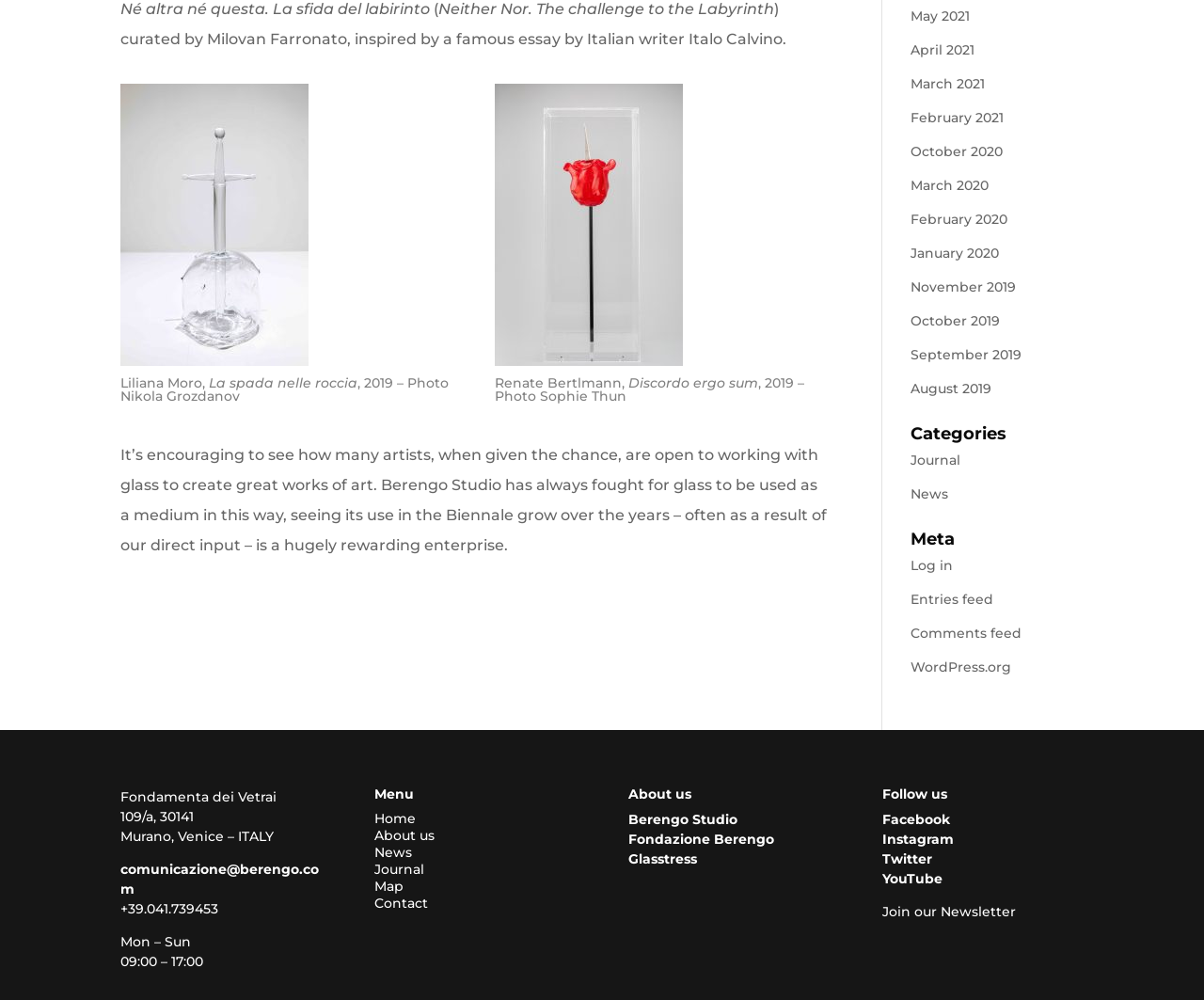Ascertain the bounding box coordinates for the UI element detailed here: "READ MORE". The coordinates should be provided as [left, top, right, bottom] with each value being a float between 0 and 1.

None